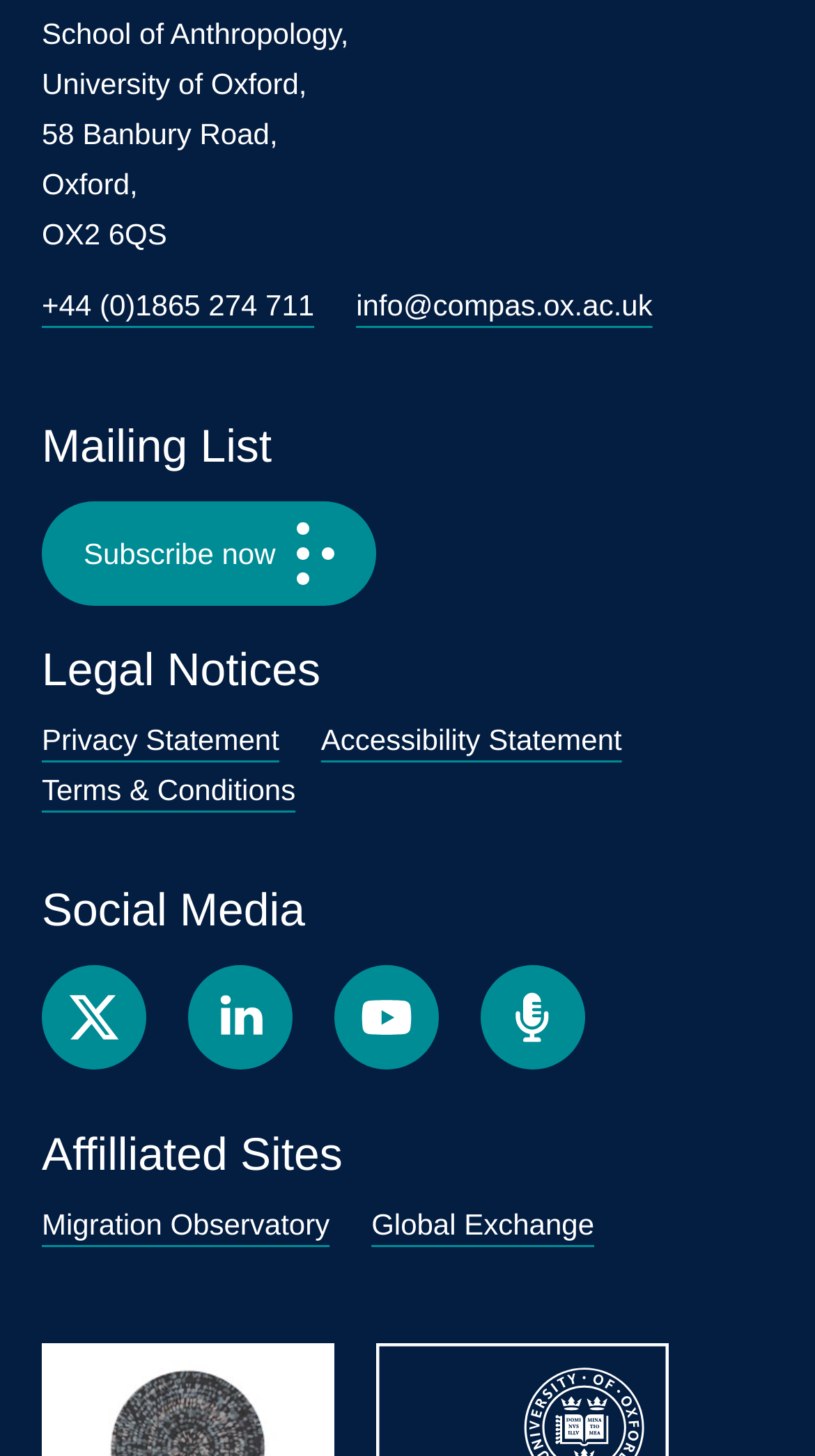Identify the bounding box coordinates for the UI element mentioned here: "Terms & Conditions". Provide the coordinates as four float values between 0 and 1, i.e., [left, top, right, bottom].

[0.051, 0.531, 0.363, 0.554]